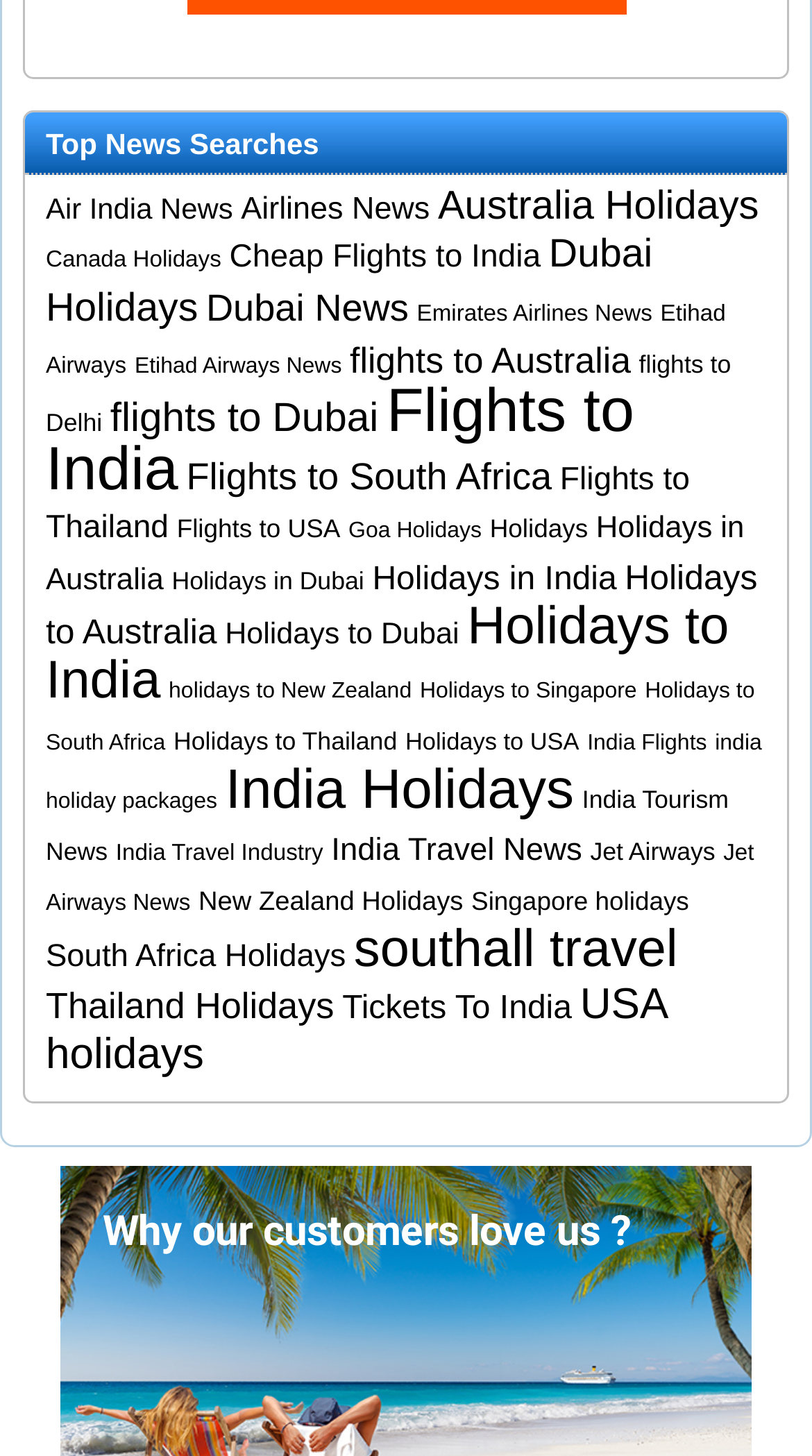Locate the bounding box coordinates of the element that should be clicked to fulfill the instruction: "Read 'India Travel News'".

[0.408, 0.571, 0.717, 0.596]